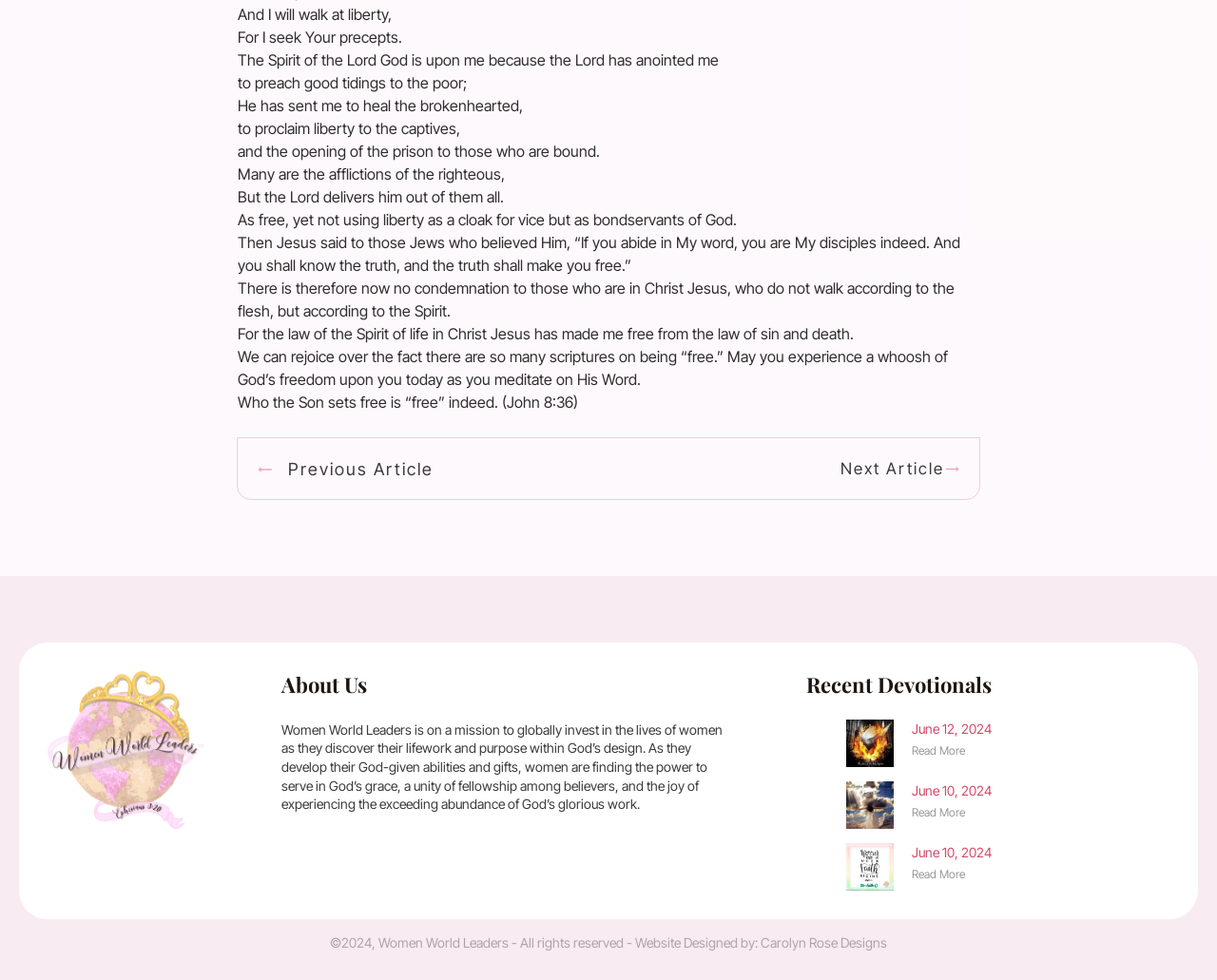Locate the bounding box coordinates of the UI element described by: "June 10, 2024". The bounding box coordinates should consist of four float numbers between 0 and 1, i.e., [left, top, right, bottom].

[0.749, 0.798, 0.815, 0.815]